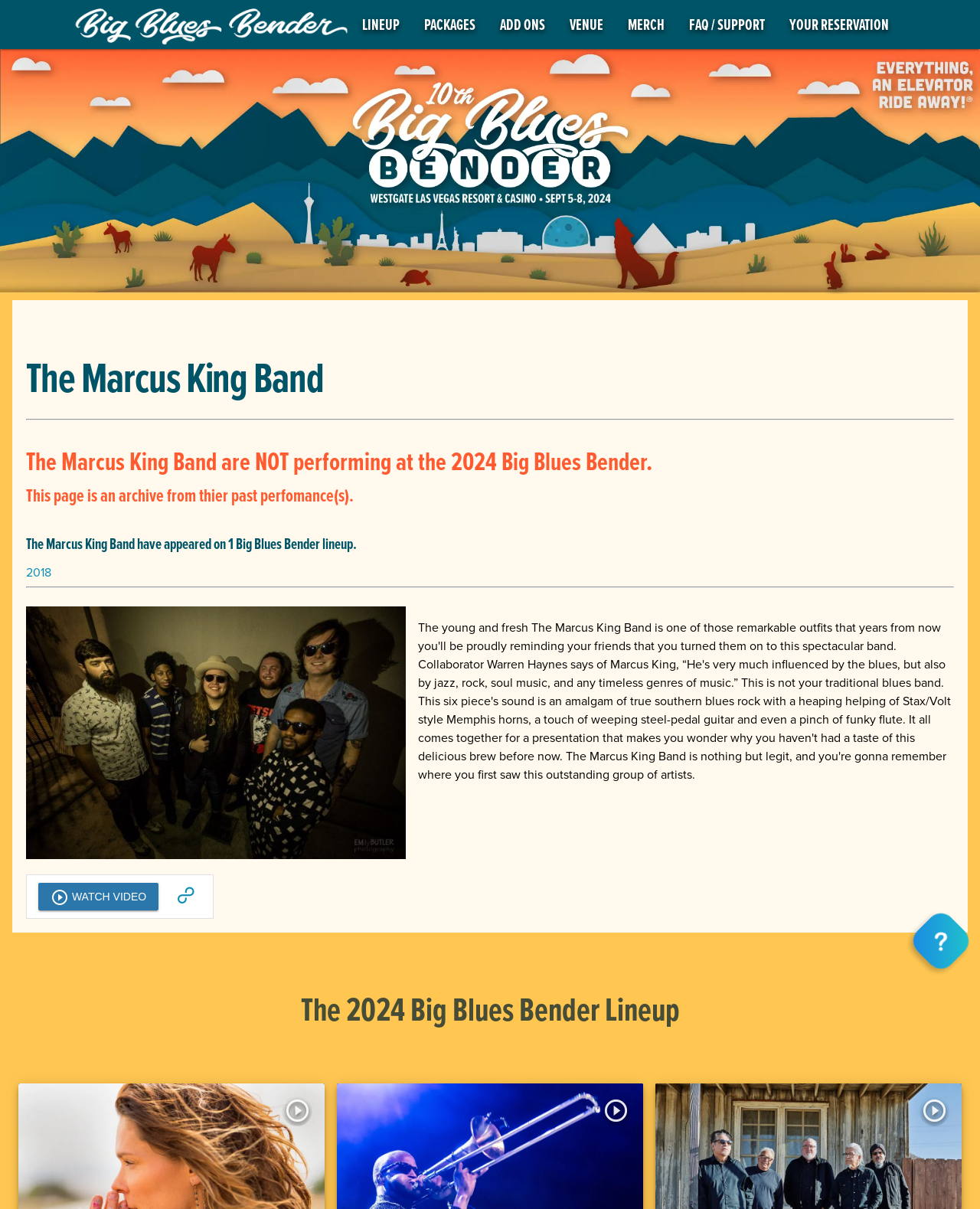What is the year of the past performance of the band?
Please look at the screenshot and answer using one word or phrase.

2018